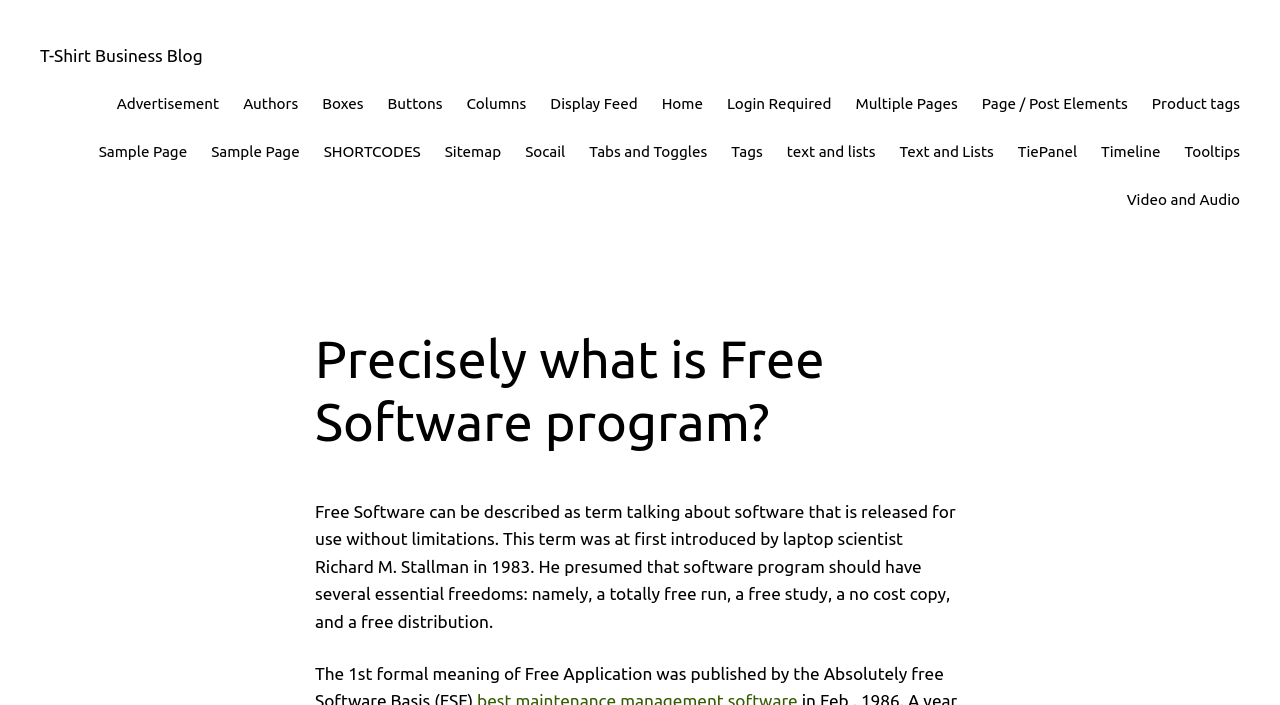Determine the bounding box coordinates of the region I should click to achieve the following instruction: "Click on the 'Home' link". Ensure the bounding box coordinates are four float numbers between 0 and 1, i.e., [left, top, right, bottom].

[0.517, 0.13, 0.549, 0.165]